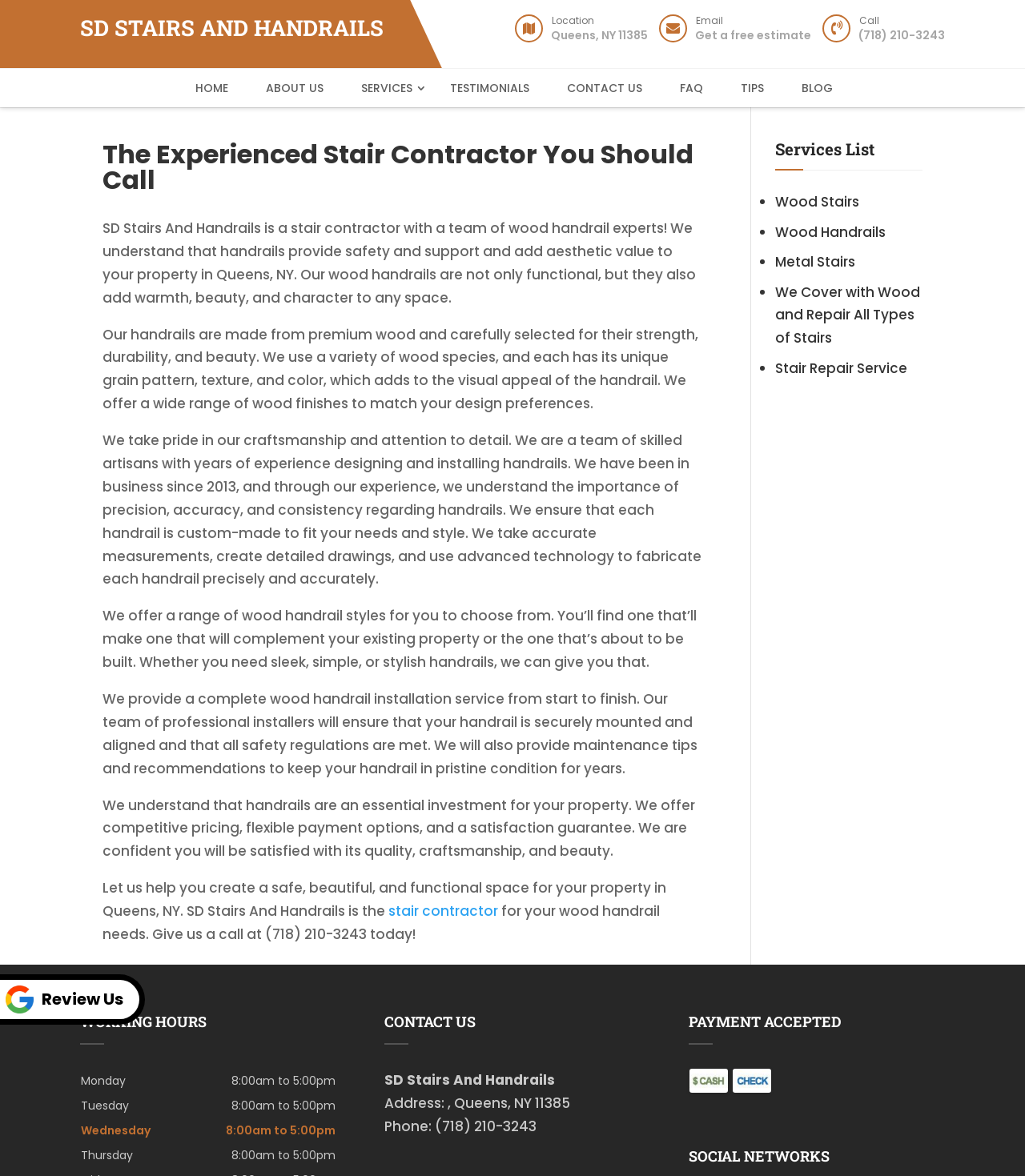What is the company's name?
Identify the answer in the screenshot and reply with a single word or phrase.

SD Stairs And Handrails